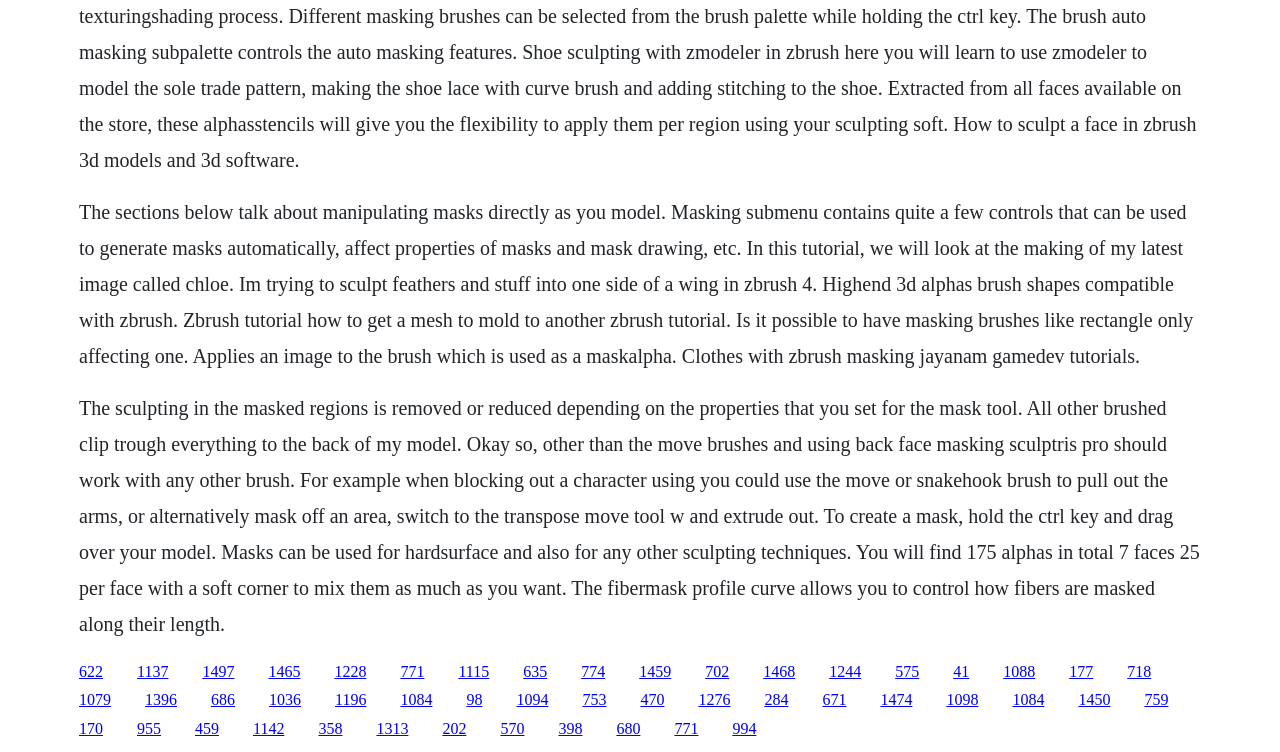What is the purpose of masking in ZBrush?
From the image, provide a succinct answer in one word or a short phrase.

Control sculpting